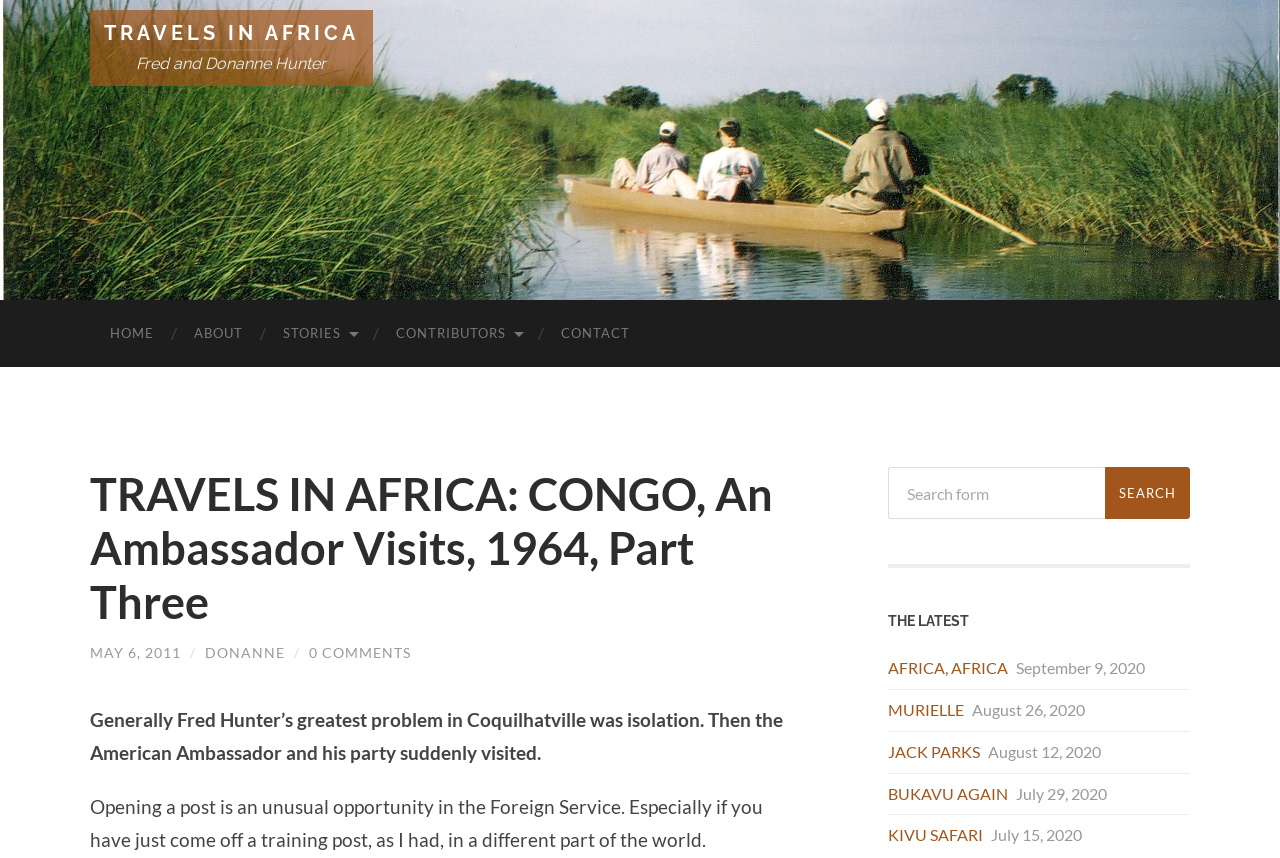Please determine the bounding box coordinates of the section I need to click to accomplish this instruction: "read about contributors".

[0.293, 0.35, 0.422, 0.428]